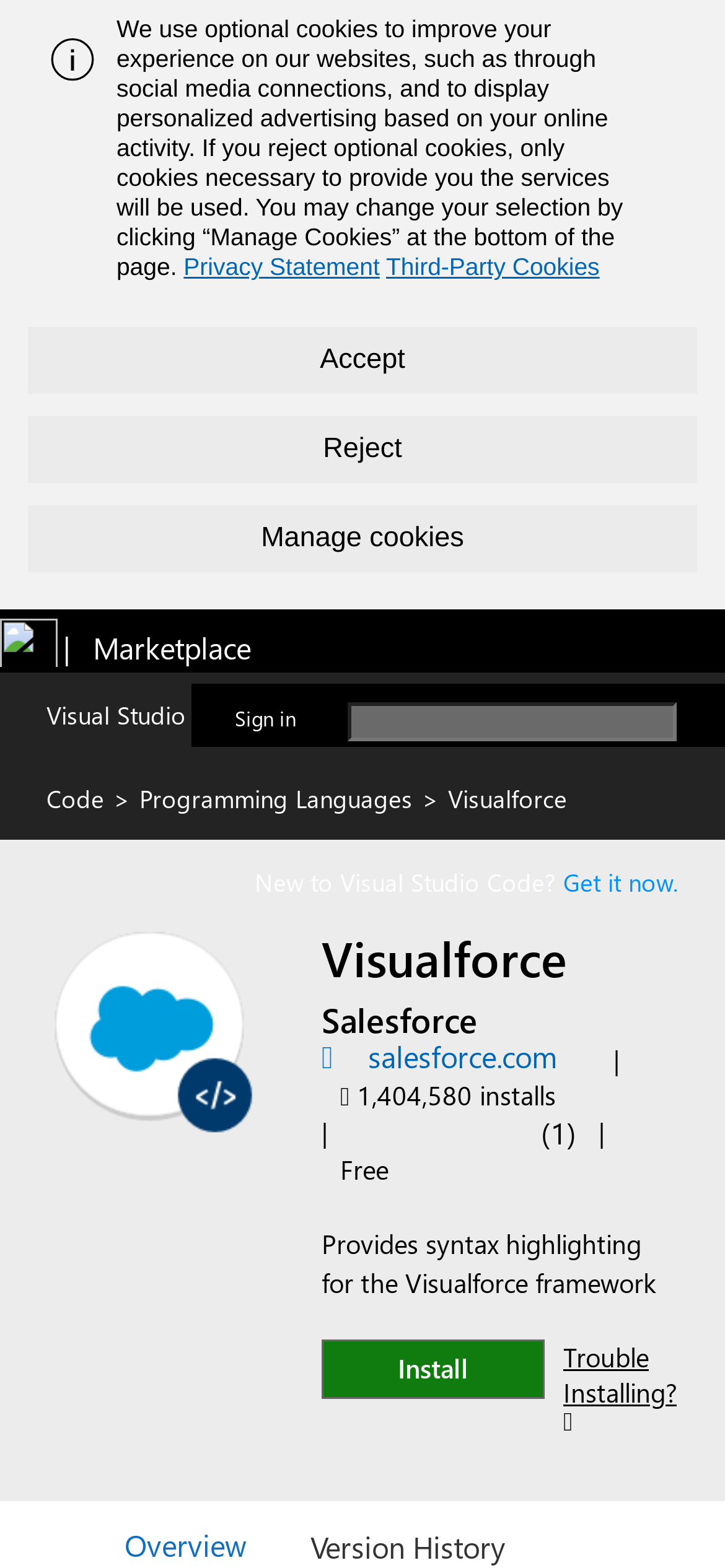Please identify the bounding box coordinates of the element I need to click to follow this instruction: "View more from Salesforce publisher".

[0.444, 0.636, 0.659, 0.665]